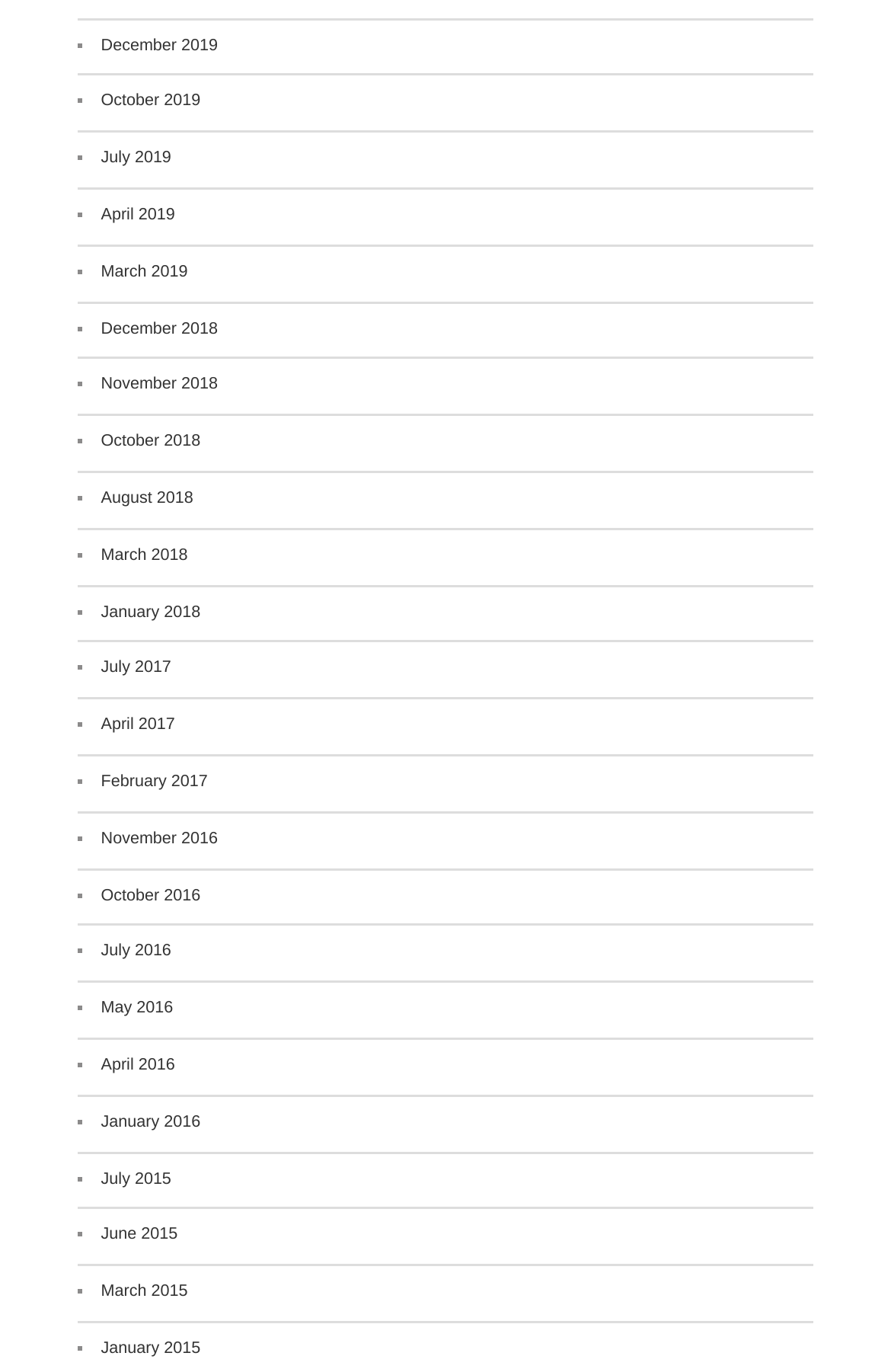Determine the coordinates of the bounding box for the clickable area needed to execute this instruction: "View January 2016".

[0.113, 0.809, 0.225, 0.824]